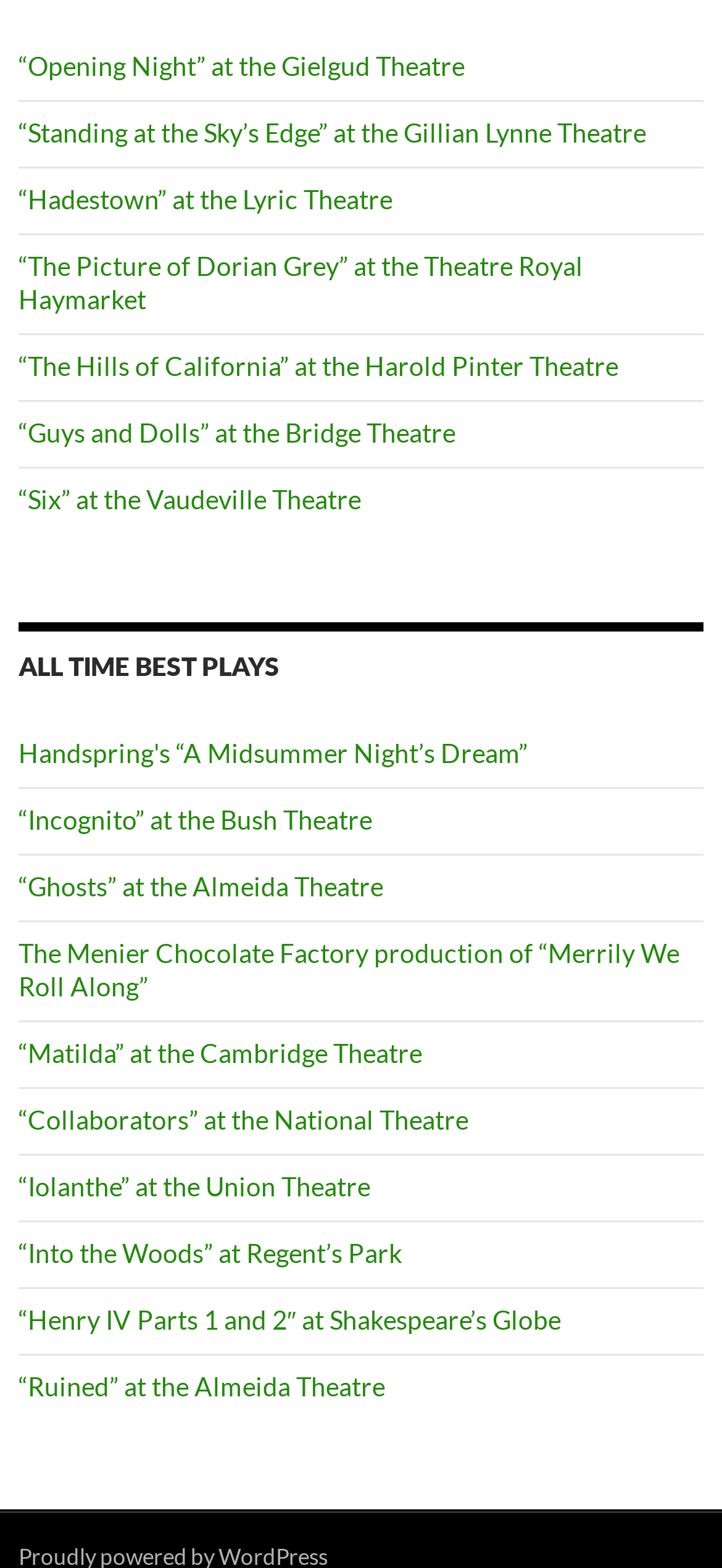Please locate the bounding box coordinates of the element that should be clicked to achieve the given instruction: "Read about 'Matilda' at the Cambridge Theatre".

[0.026, 0.662, 0.585, 0.682]